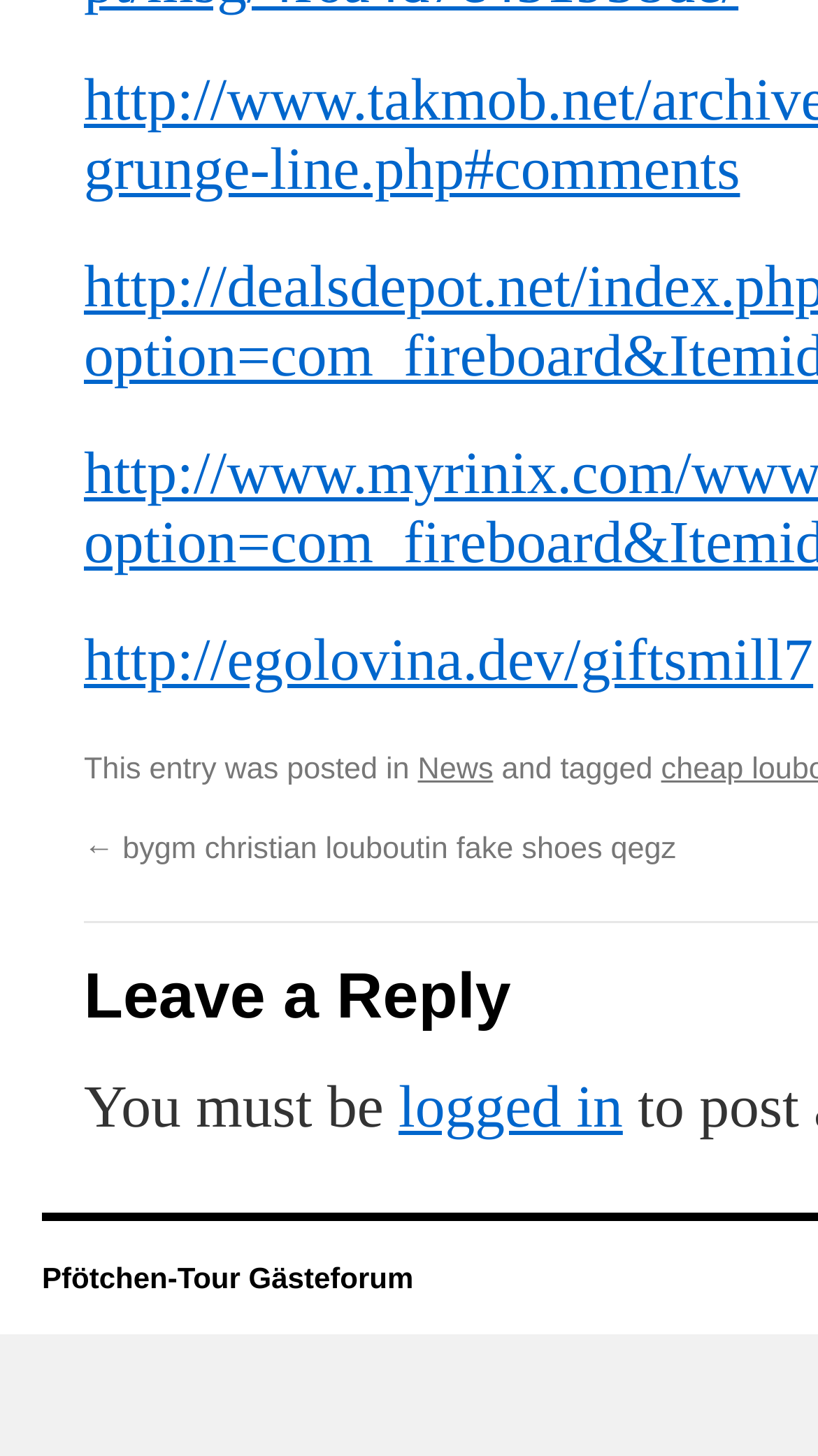From the details in the image, provide a thorough response to the question: What is the topic of the post?

The topic of the post can be determined by looking at the link '← bygm christian louboutin fake shoes qegz' which is located below the category 'News'.